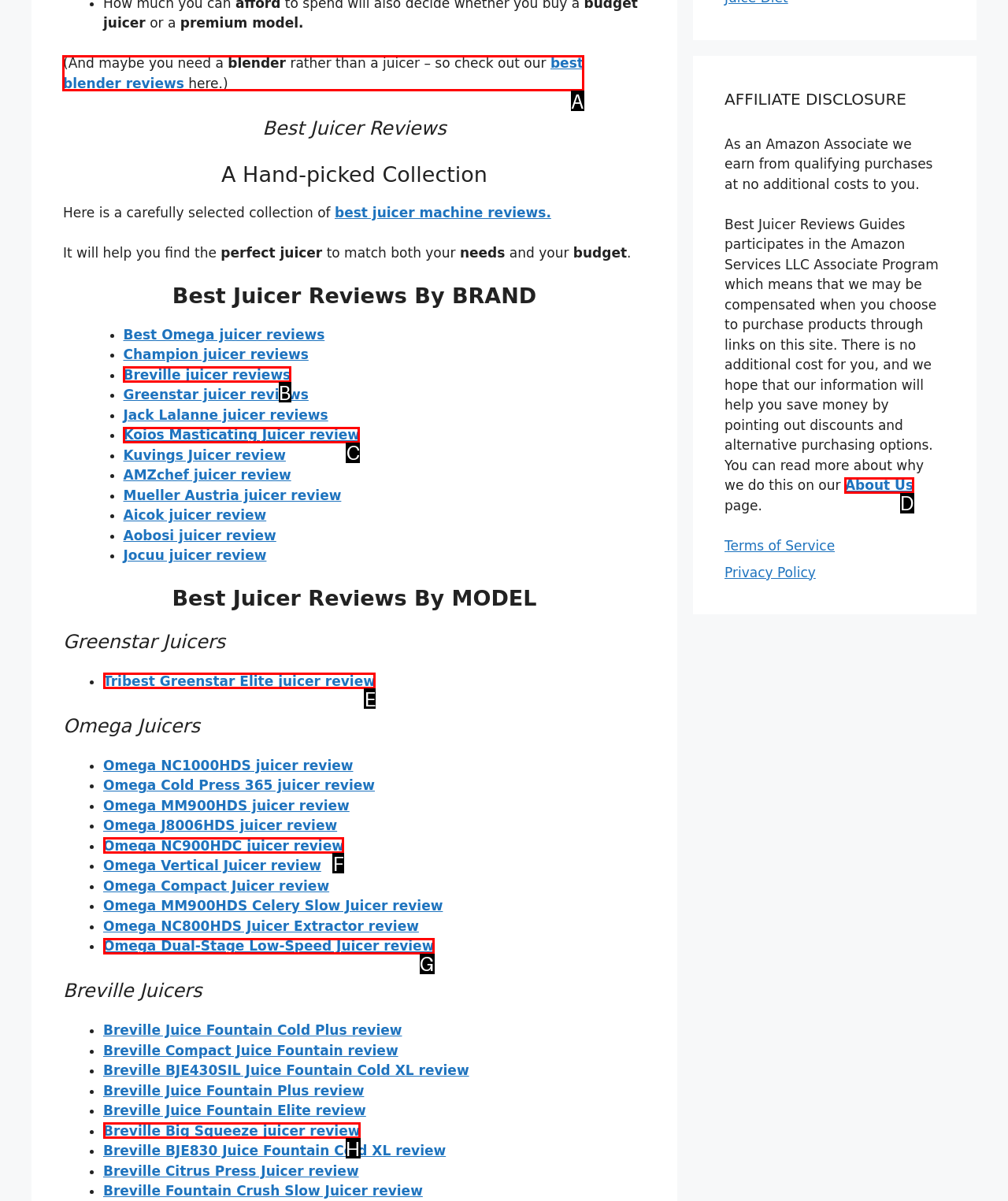Which option should be clicked to execute the following task: check About Finance Lease? Respond with the letter of the selected option.

None